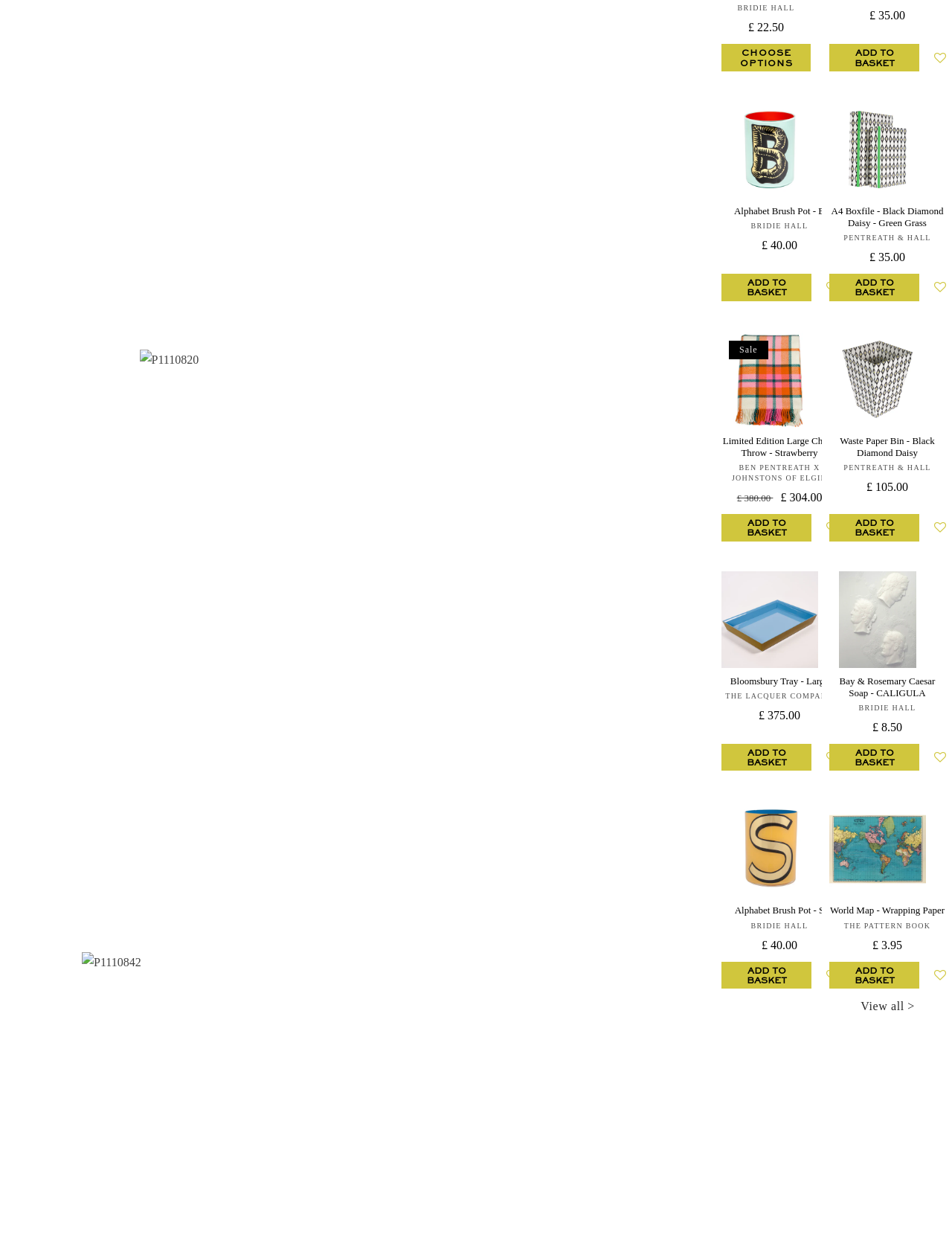Determine the bounding box coordinates of the clickable area required to perform the following instruction: "Choose options for Diana Soap - Cardamom & Mimosa". The coordinates should be represented as four float numbers between 0 and 1: [left, top, right, bottom].

[0.758, 0.036, 0.852, 0.057]